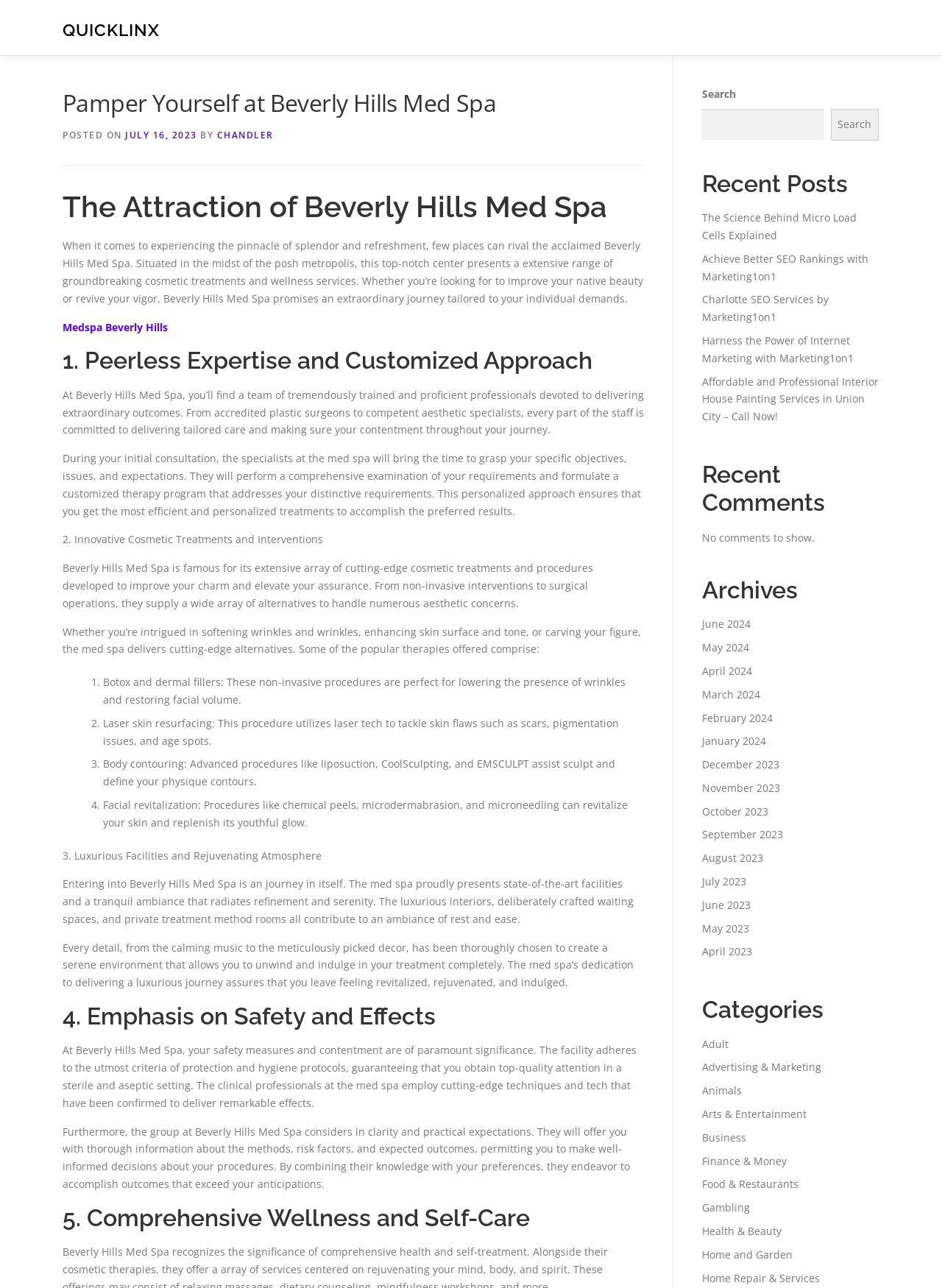What is the name of the med spa?
Provide an in-depth answer to the question, covering all aspects.

The name of the med spa can be found in the heading 'Pamper Yourself at Beverly Hills Med Spa' which is located at the top of the webpage.